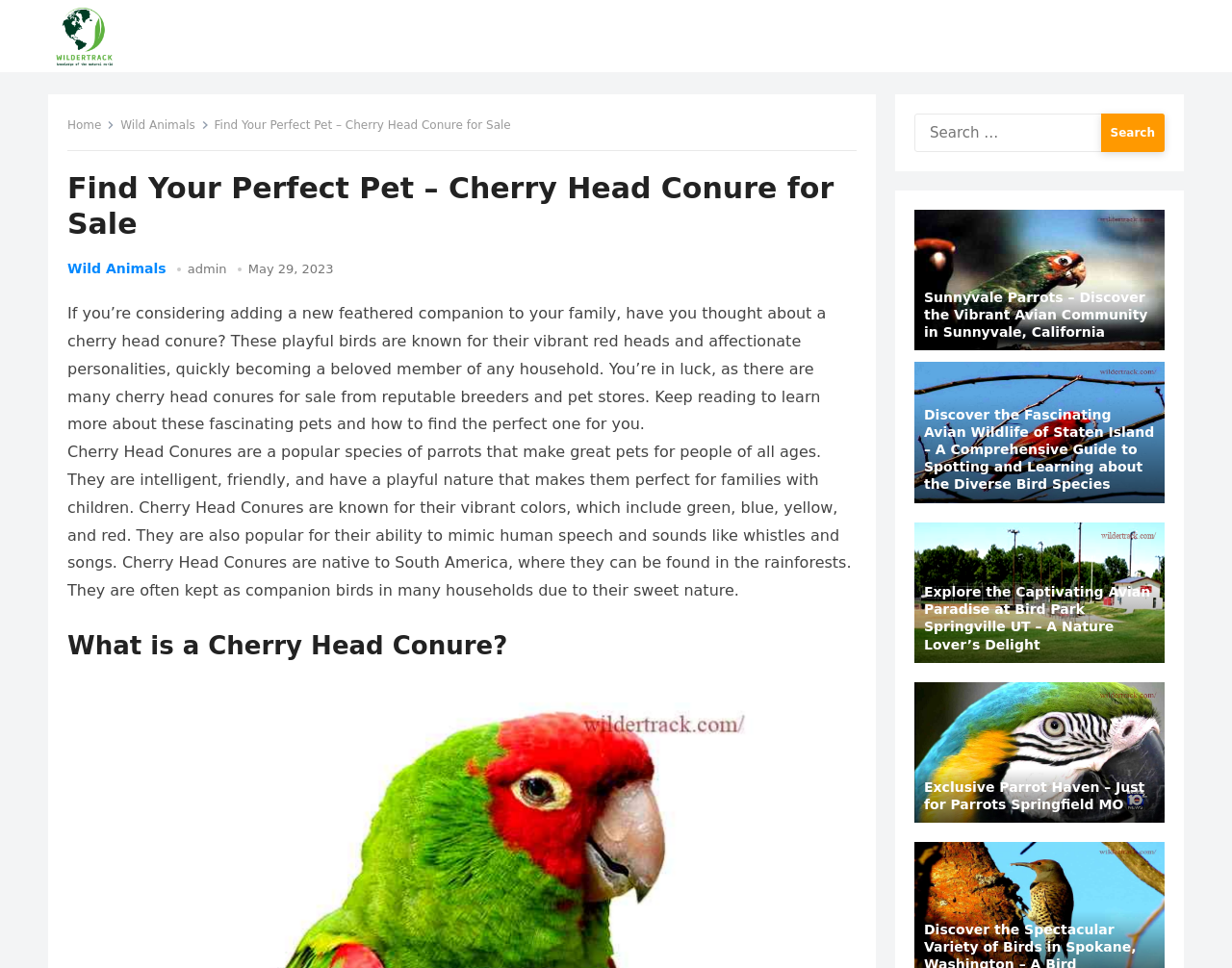What is the name of the bird species being discussed?
Using the image as a reference, give an elaborate response to the question.

The webpage is focused on providing information about a specific type of bird, which is mentioned in the heading 'Find Your Perfect Pet – Cherry Head Conure for Sale' and also in the text 'If you’re considering adding a new feathered companion to your family, have you thought about a cherry head conure?'.